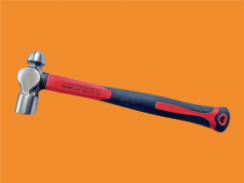What is the color of the background?
Based on the visual details in the image, please answer the question thoroughly.

The caption describes the background as a vibrant orange, which provides a visually appealing contrast that highlights the hammer's features, suggesting that the background is indeed orange in color.